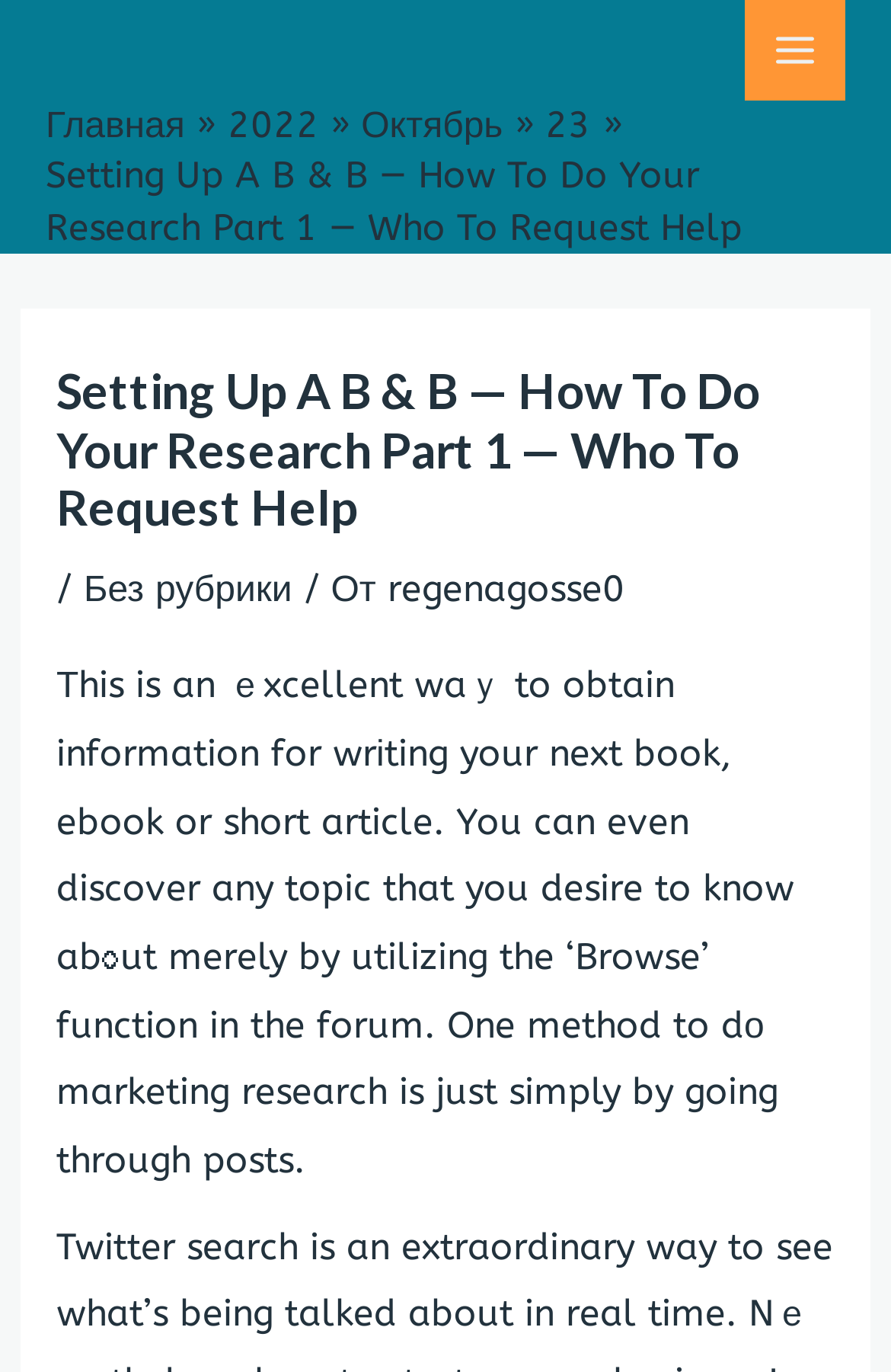Produce an elaborate caption capturing the essence of the webpage.

The webpage is about setting up a bed and breakfast, specifically focusing on research and requesting help. At the top right corner, there is a "MAIN MENU" button. Next to it, there is an image. Below the button and image, there is a navigation section with links to "Главная" (main page), "2022", "Октябрь" (October), and "23". 

On the left side, there is a header section with a title "Setting Up A B & B — How To Do Your Research Part 1 — Who To Request Help". Below the title, there is a subheading with a link to "Без рубрики" (without category) and another link to "regenagosse0". 

The main content of the webpage is a paragraph of text that discusses the importance of research for writing a book, ebook, or article. It suggests using the "Browse" function in a forum to discover topics of interest. The text also mentions a method of doing market research by going through posts.